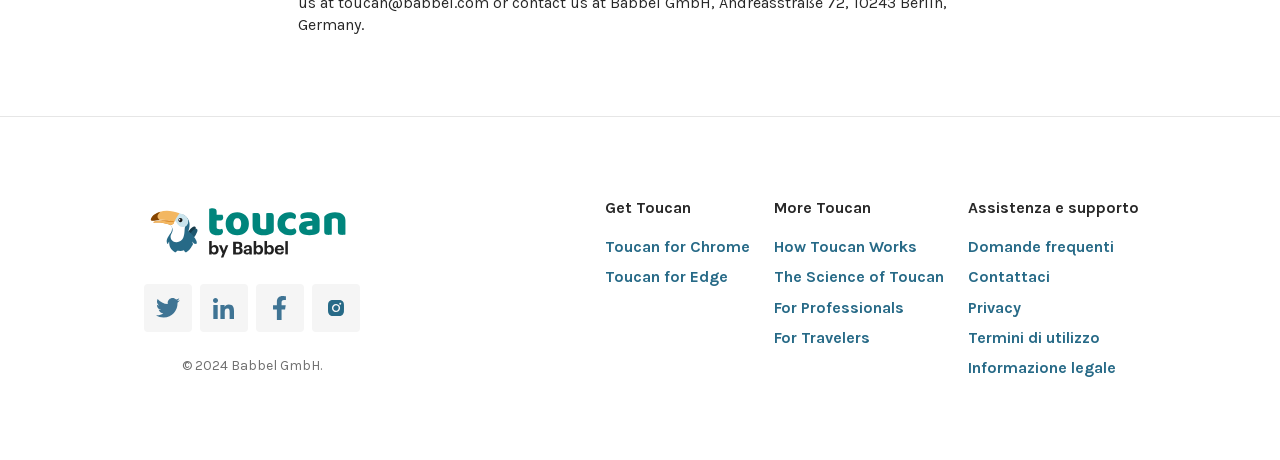Pinpoint the bounding box coordinates of the area that should be clicked to complete the following instruction: "Contact us". The coordinates must be given as four float numbers between 0 and 1, i.e., [left, top, right, bottom].

[0.756, 0.578, 0.82, 0.627]